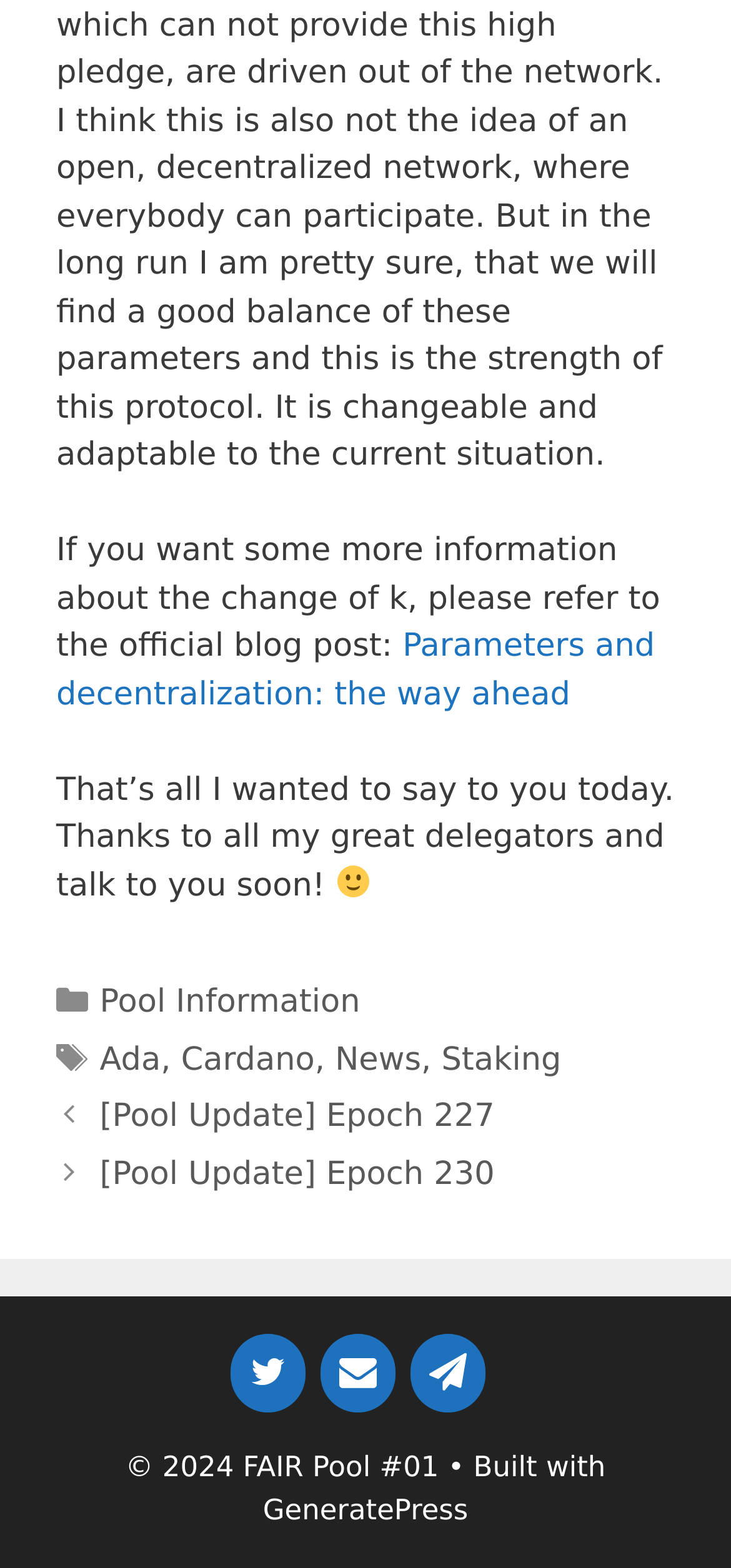Provide the bounding box coordinates of the section that needs to be clicked to accomplish the following instruction: "Learn more about GeneratePress."

[0.36, 0.952, 0.64, 0.974]